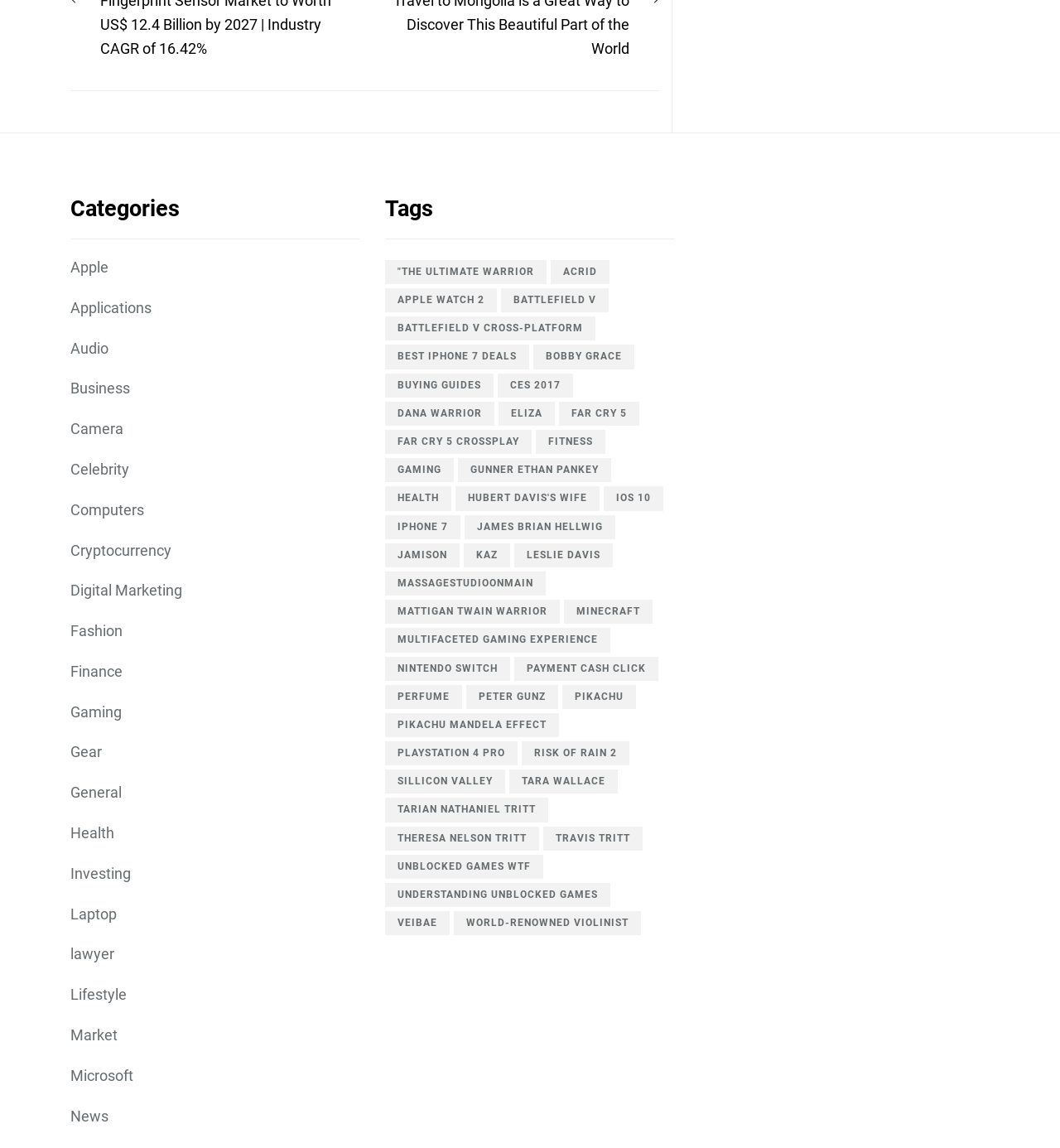Please identify the bounding box coordinates of the element's region that should be clicked to execute the following instruction: "Check out 'Nintendo Switch' items". The bounding box coordinates must be four float numbers between 0 and 1, i.e., [left, top, right, bottom].

[0.363, 0.572, 0.481, 0.593]